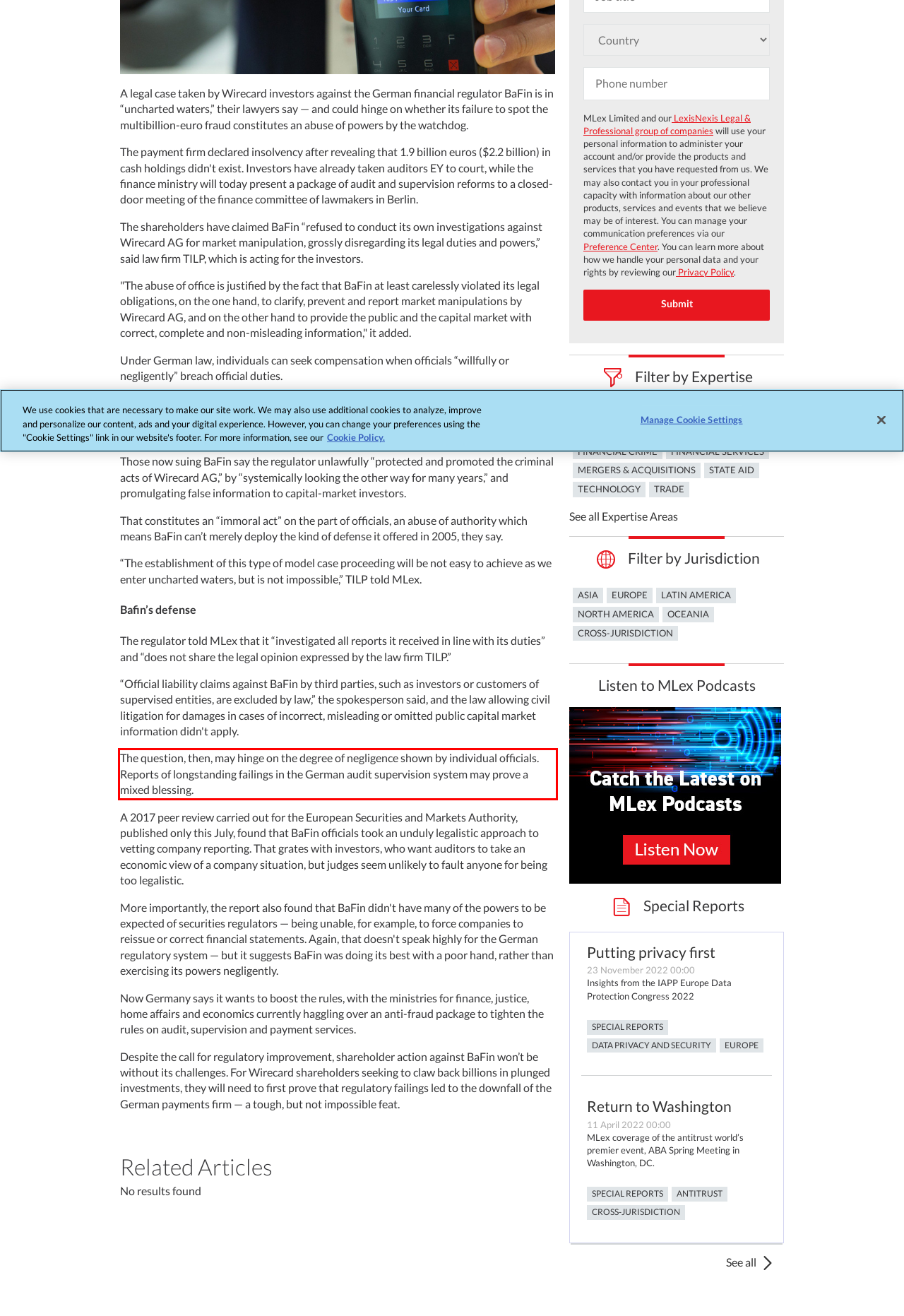Observe the screenshot of the webpage that includes a red rectangle bounding box. Conduct OCR on the content inside this red bounding box and generate the text.

The question, then, may hinge on the degree of negligence shown by individual officials. Reports of longstanding failings in the German audit supervision system may prove a mixed blessing.